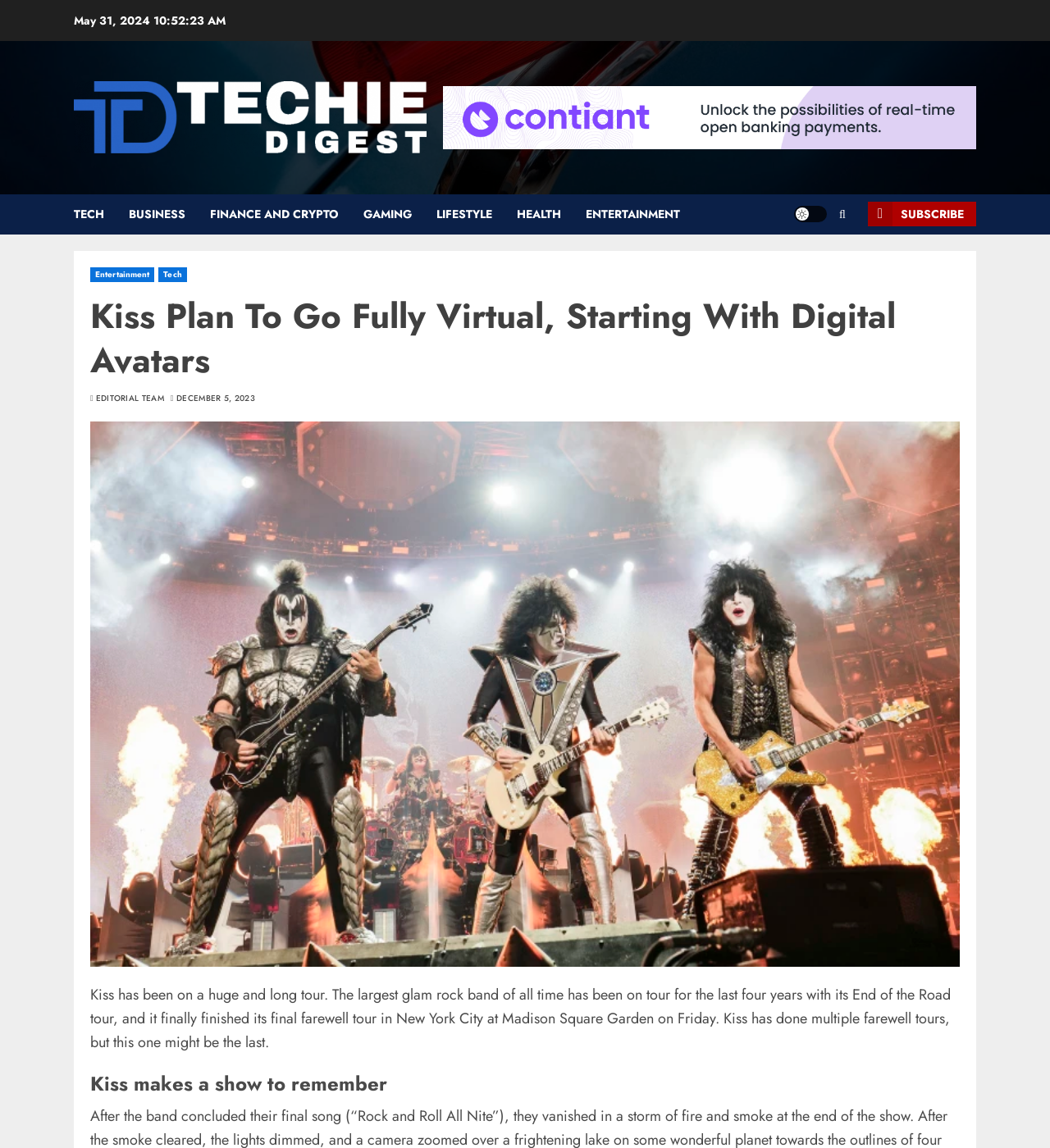What is the date mentioned in the article?
Deliver a detailed and extensive answer to the question.

The date is mentioned in the StaticText element with the text 'May 31, 2024' at the top of the webpage.